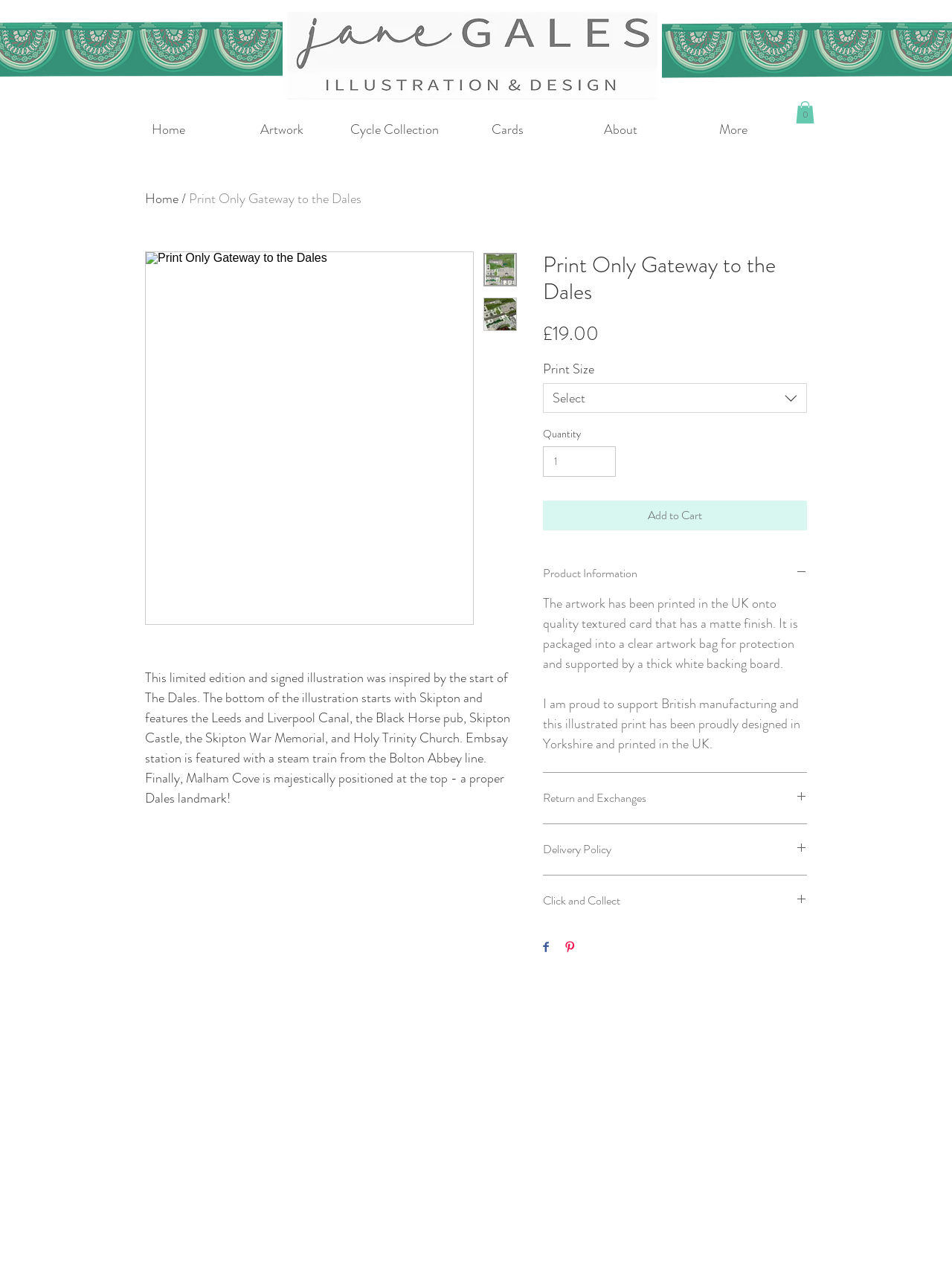Find the bounding box coordinates of the element's region that should be clicked in order to follow the given instruction: "Click the 'Home' link". The coordinates should consist of four float numbers between 0 and 1, i.e., [left, top, right, bottom].

[0.117, 0.087, 0.236, 0.117]